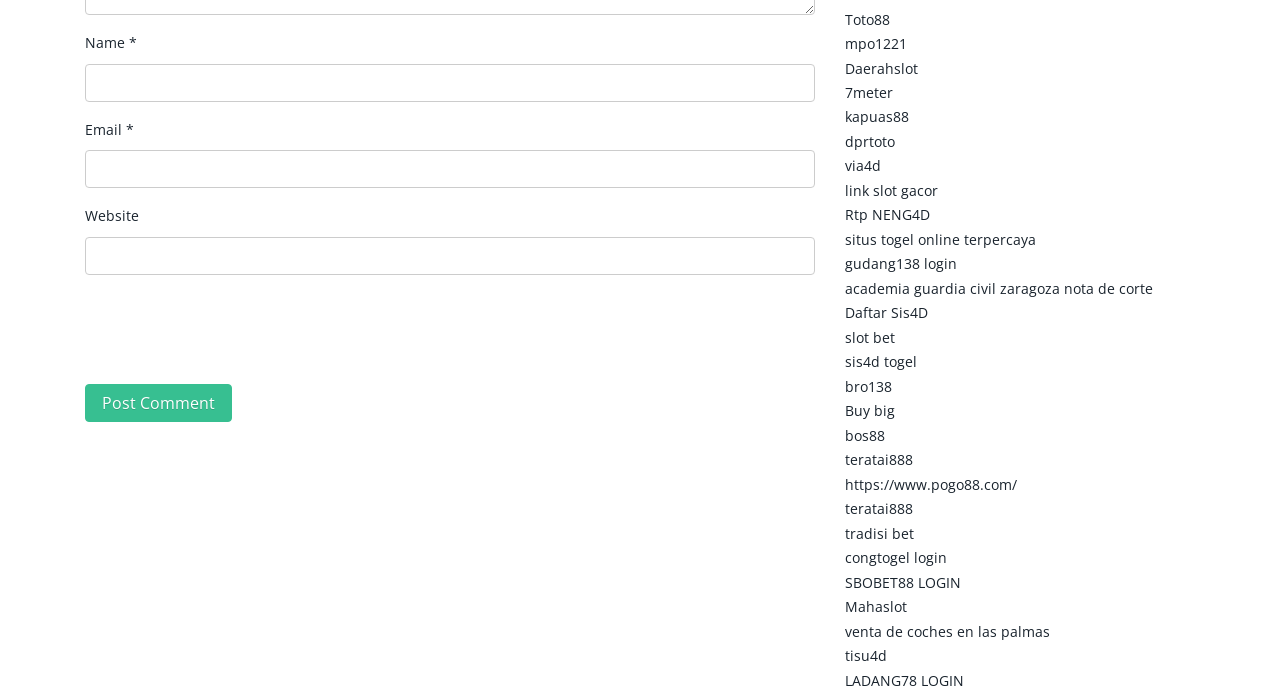Answer succinctly with a single word or phrase:
What is the function of the 'reCAPTCHA' iframe?

Verify humanity